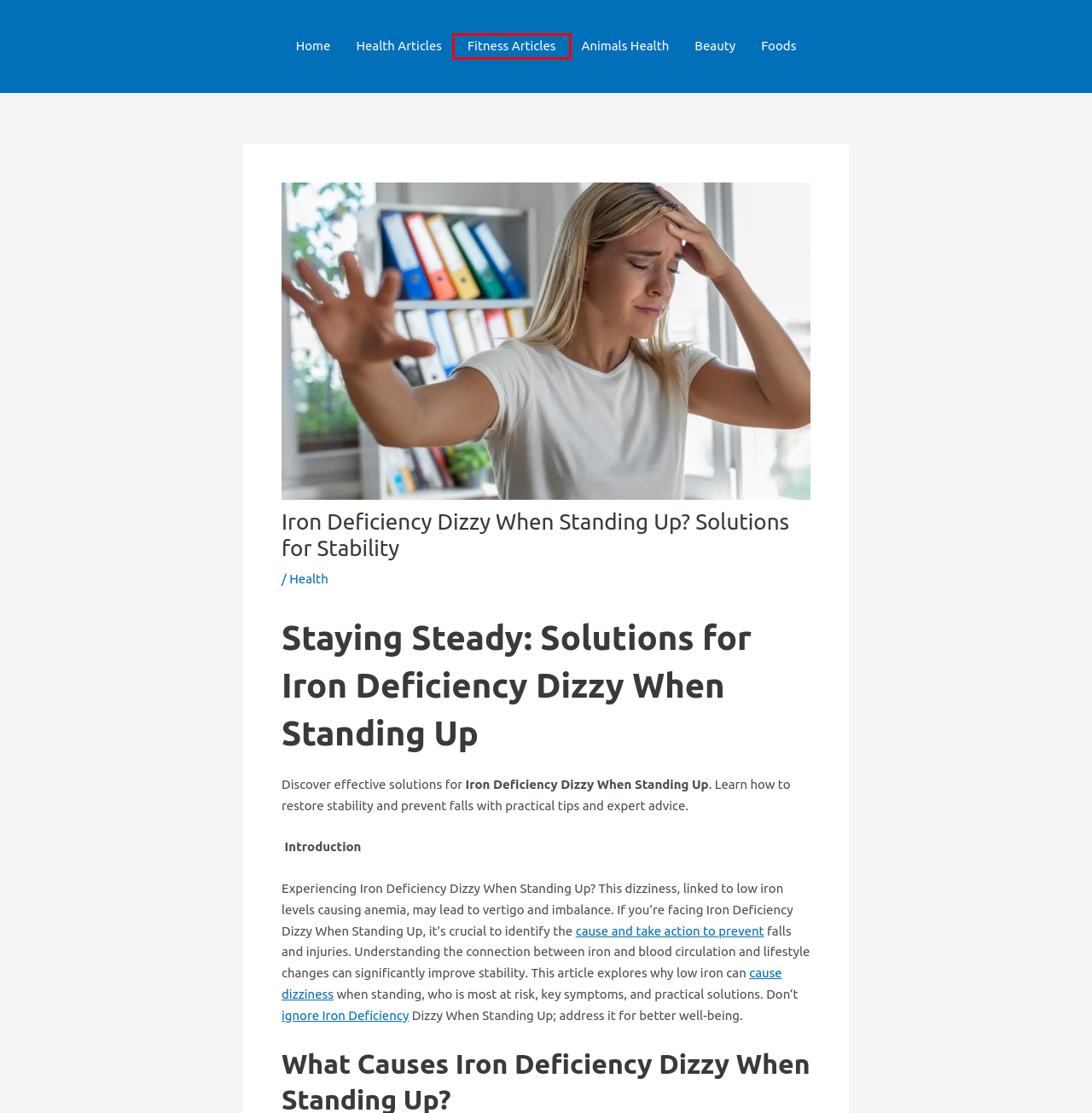Look at the screenshot of a webpage, where a red bounding box highlights an element. Select the best description that matches the new webpage after clicking the highlighted element. Here are the candidates:
A. Health - Fitness & Health Nextfitlife
B. Cold Sore On Nose: From Causes To Prevention
C. Dizzy Spells In The Morning: Navigating The Causes And Solutions
D. Fitness Articles - Fitness & Health Nextfitlife
E. Home - Fitness & Health Nextfitlife
F. 5 Weird Signs Of Iron Deficiency You Shouldn't Ignore
G. Health Articles - Fitness & Health Nextfitlife
H. Beauty

D